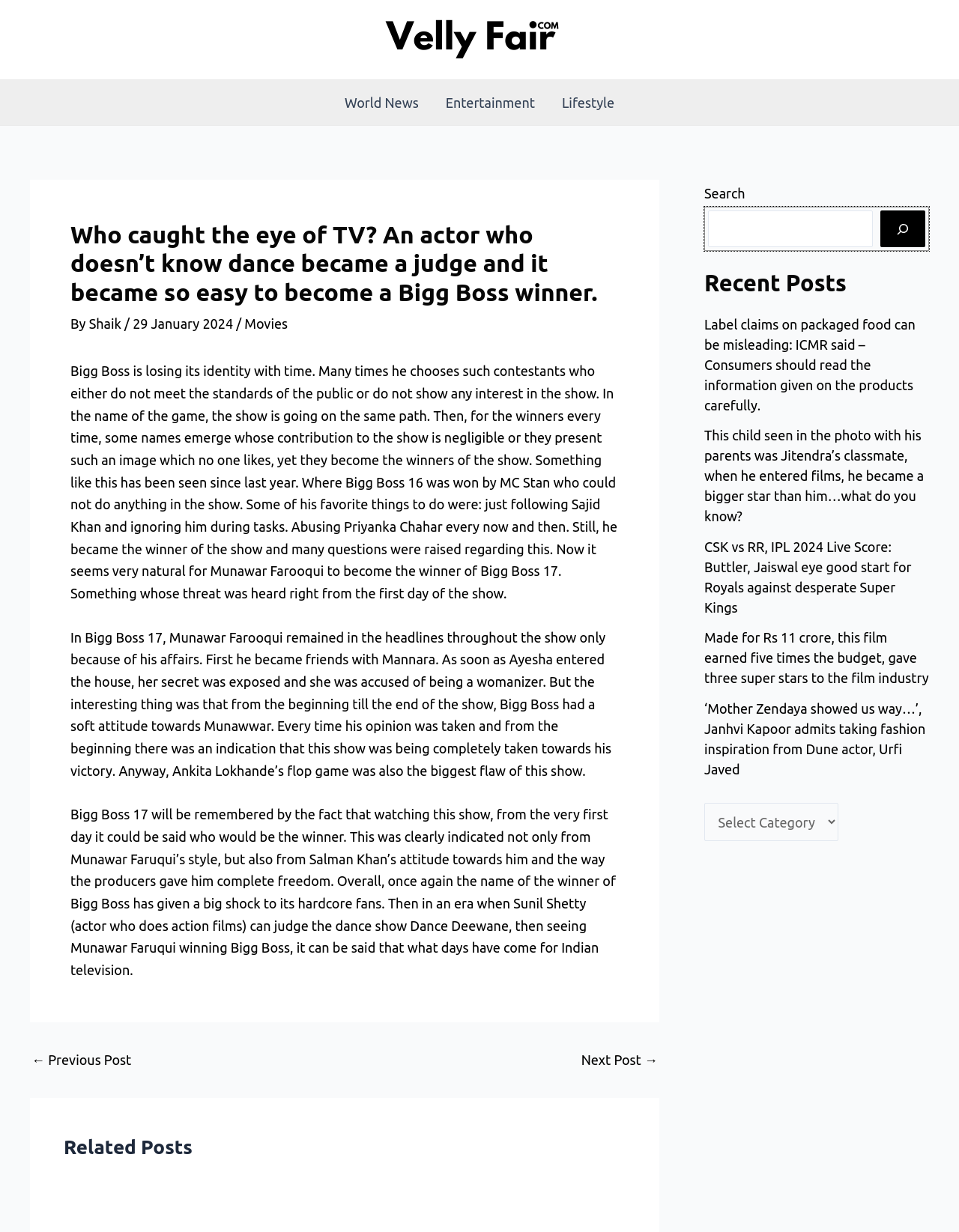What is the name of the TV show being discussed?
Please use the image to deliver a detailed and complete answer.

The article is discussing the TV show Bigg Boss, specifically its recent seasons and winners. The name of the show is mentioned multiple times throughout the article.